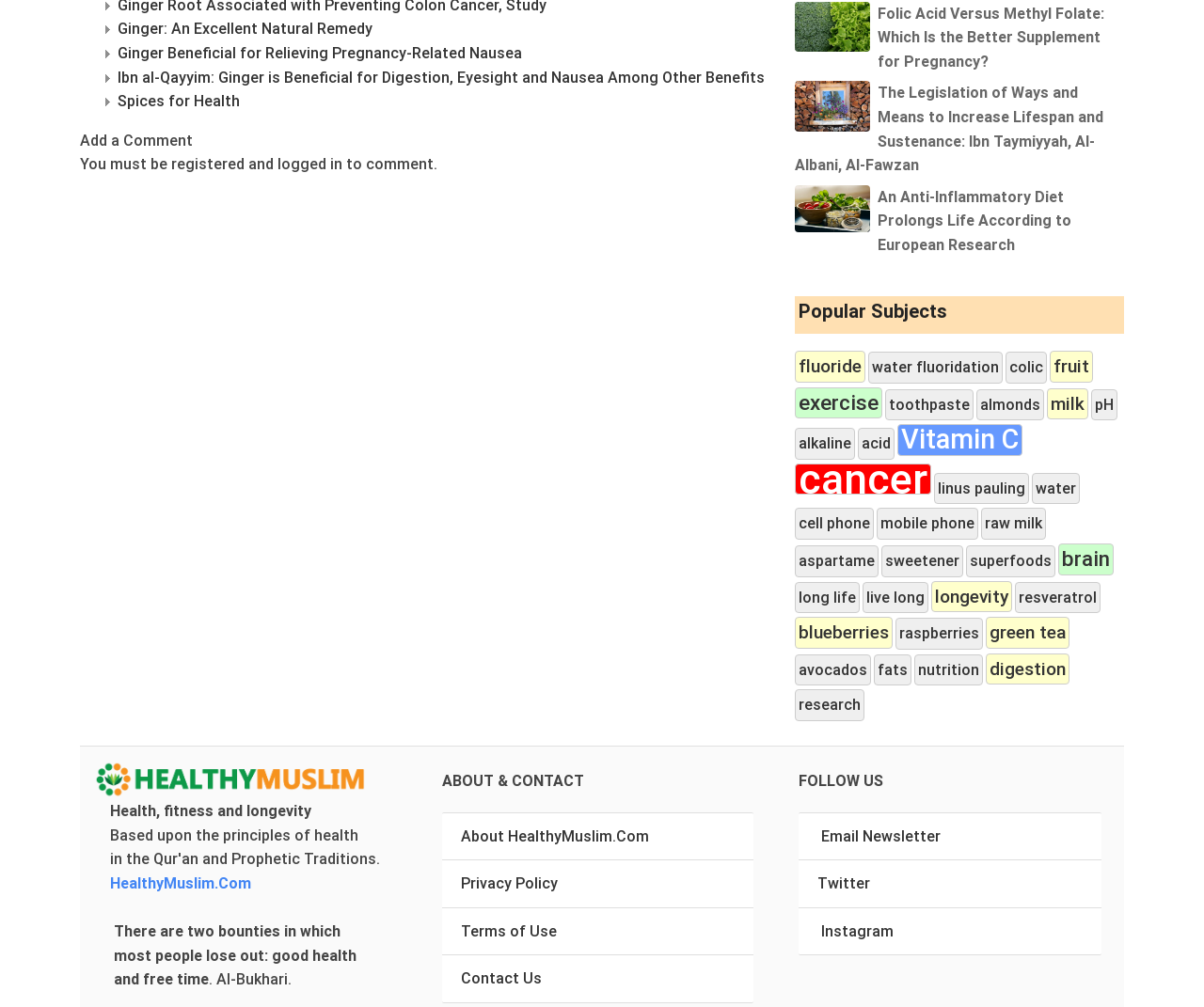Refer to the image and provide a thorough answer to this question:
What is the purpose of the 'FOLLOW US' section?

The 'FOLLOW US' section appears to be promoting the website's social media channels, including Email Newsletter, Twitter, and Instagram. This suggests that the section is intended to encourage users to follow the website's social media accounts to stay updated on its content.